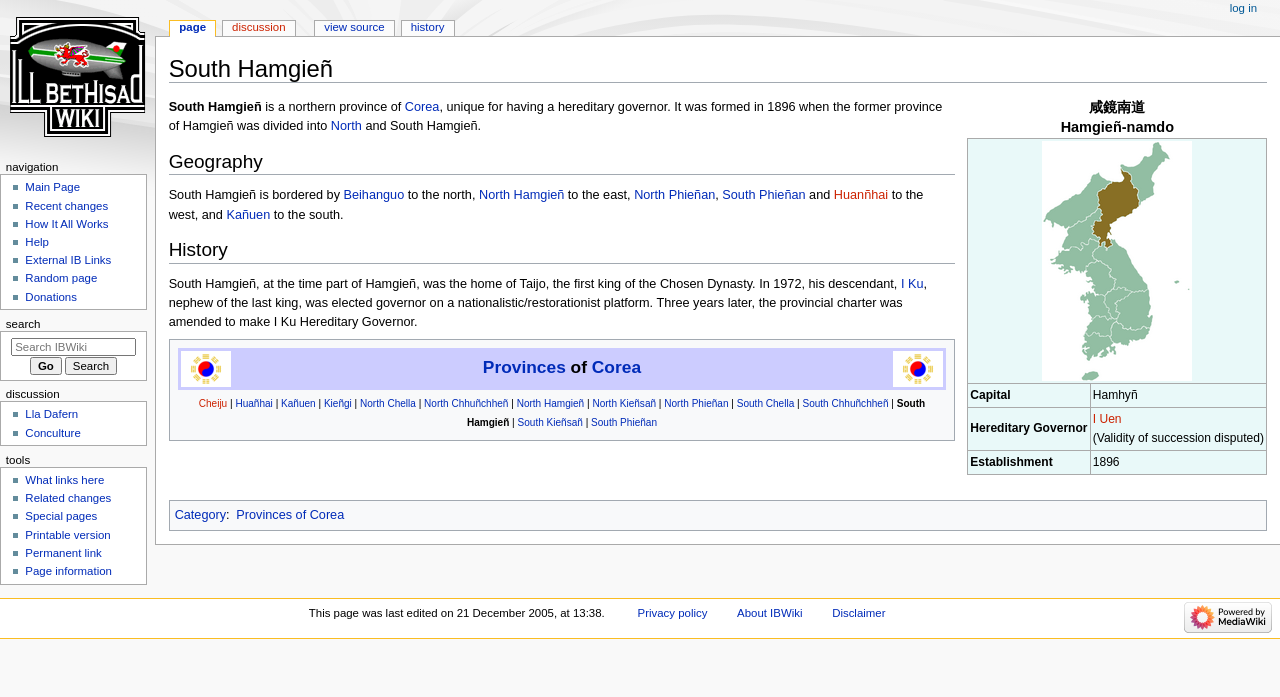Answer the question below using just one word or a short phrase: 
What is the name of the province?

South Hamgieñ